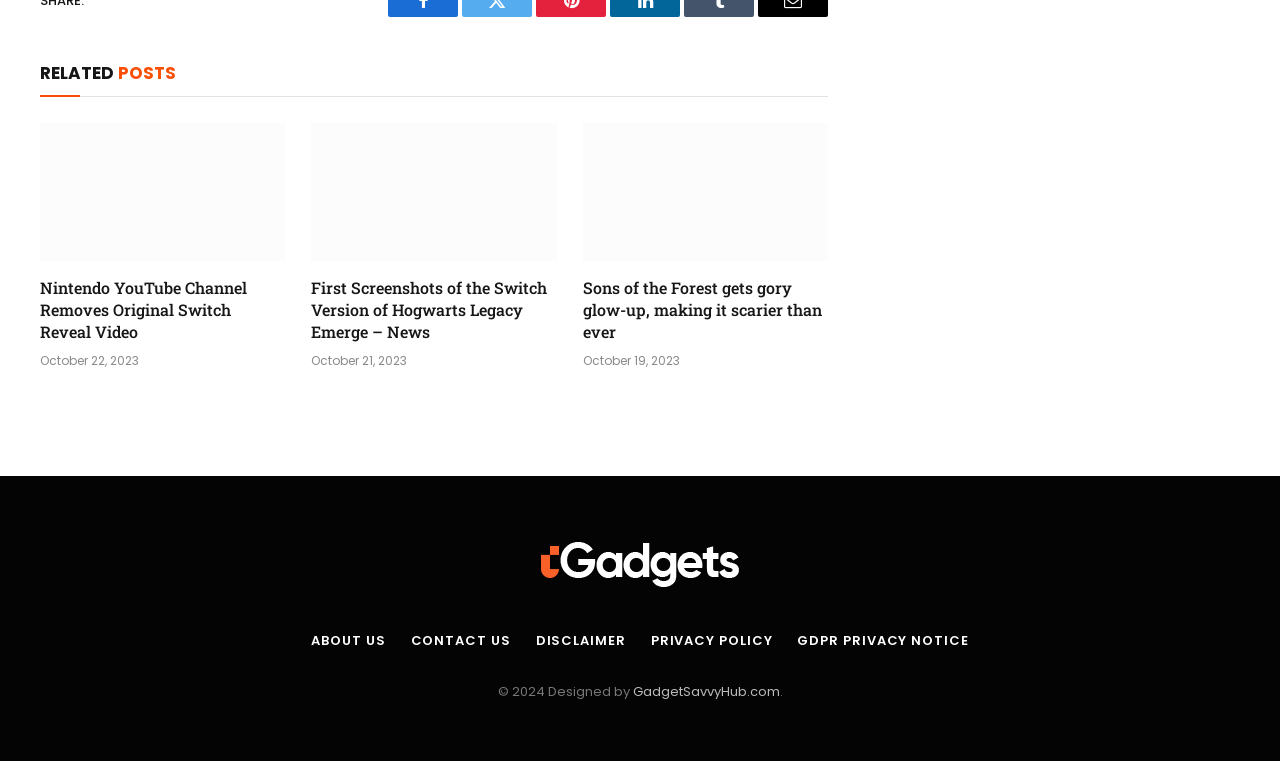Using the format (top-left x, top-left y, bottom-right x, bottom-right y), provide the bounding box coordinates for the described UI element. All values should be floating point numbers between 0 and 1: Disclaimer

[0.418, 0.829, 0.489, 0.854]